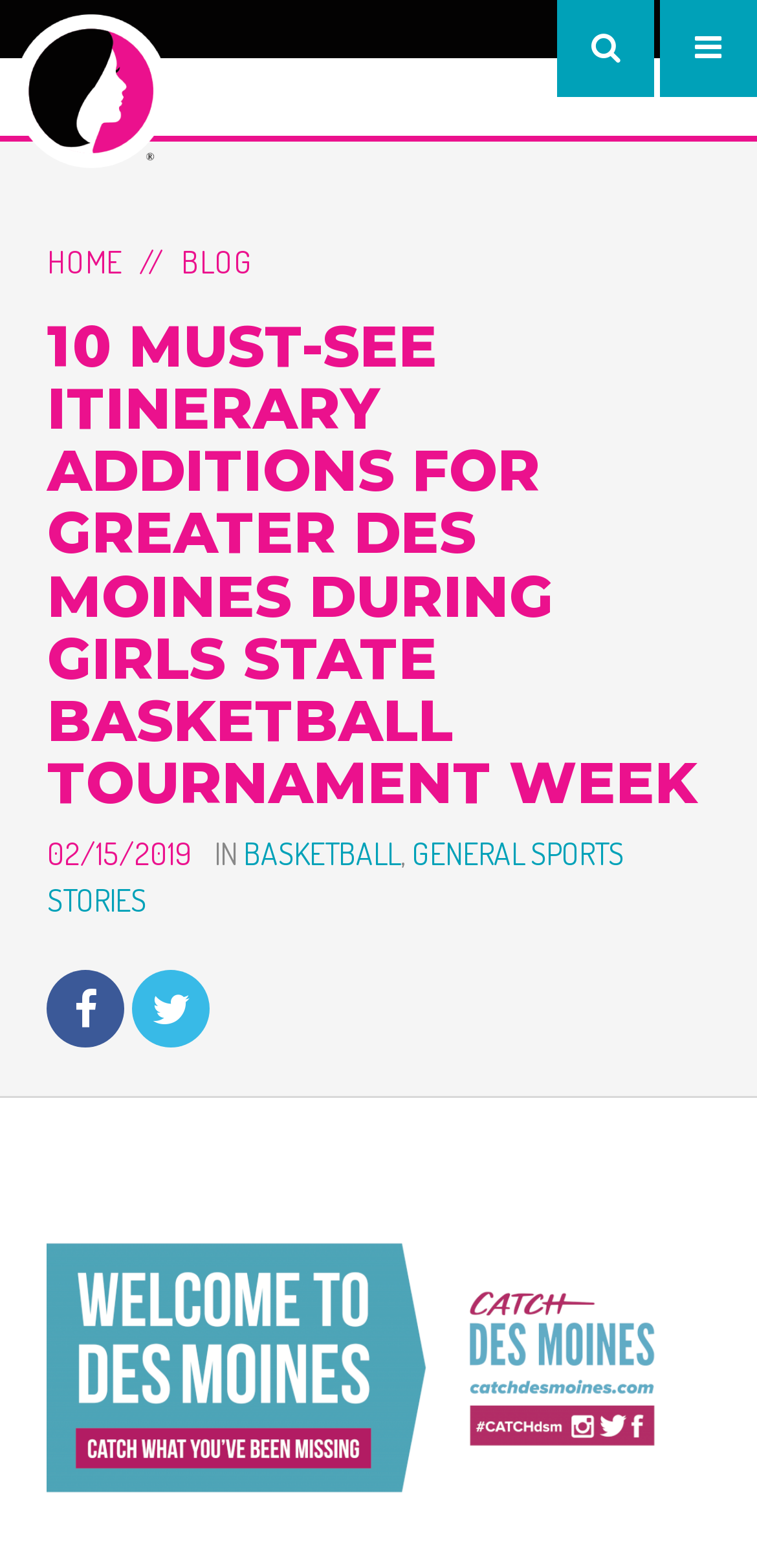Using the element description provided, determine the bounding box coordinates in the format (top-left x, top-left y, bottom-right x, bottom-right y). Ensure that all values are floating point numbers between 0 and 1. Element description: General Sports Stories

[0.062, 0.533, 0.824, 0.587]